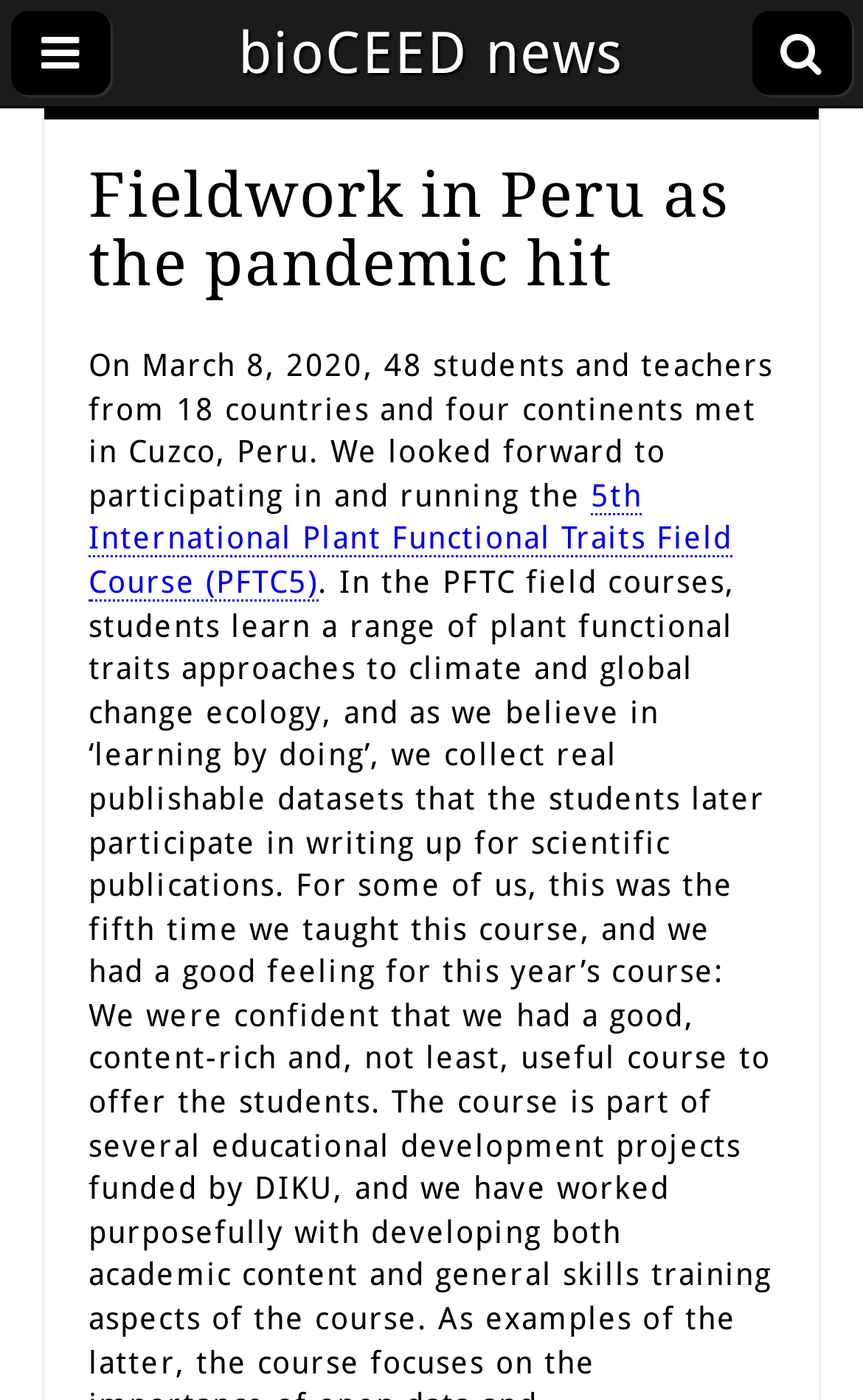Create a full and detailed caption for the entire webpage.

The webpage is about a news article from bioCEED, titled "Fieldwork in Peru as the pandemic hit". At the top left, there is a small icon represented by a Unicode character '\uf0c9'. Next to it, there is a link to "bioCEED news" that spans almost the entire width of the page. On the top right, there is another small icon represented by a Unicode character '\uf002'.

Below these top elements, there is a main header that takes up most of the width of the page, with the title "Fieldwork in Peru as the pandemic hit". Underneath the header, there is a block of text that describes the event, stating that 48 students and teachers from 18 countries and four continents met in Cuzco, Peru on March 8, 2020. The text continues to describe the event, mentioning the "5th International Plant Functional Traits Field Course (PFTC5)", which is a clickable link.